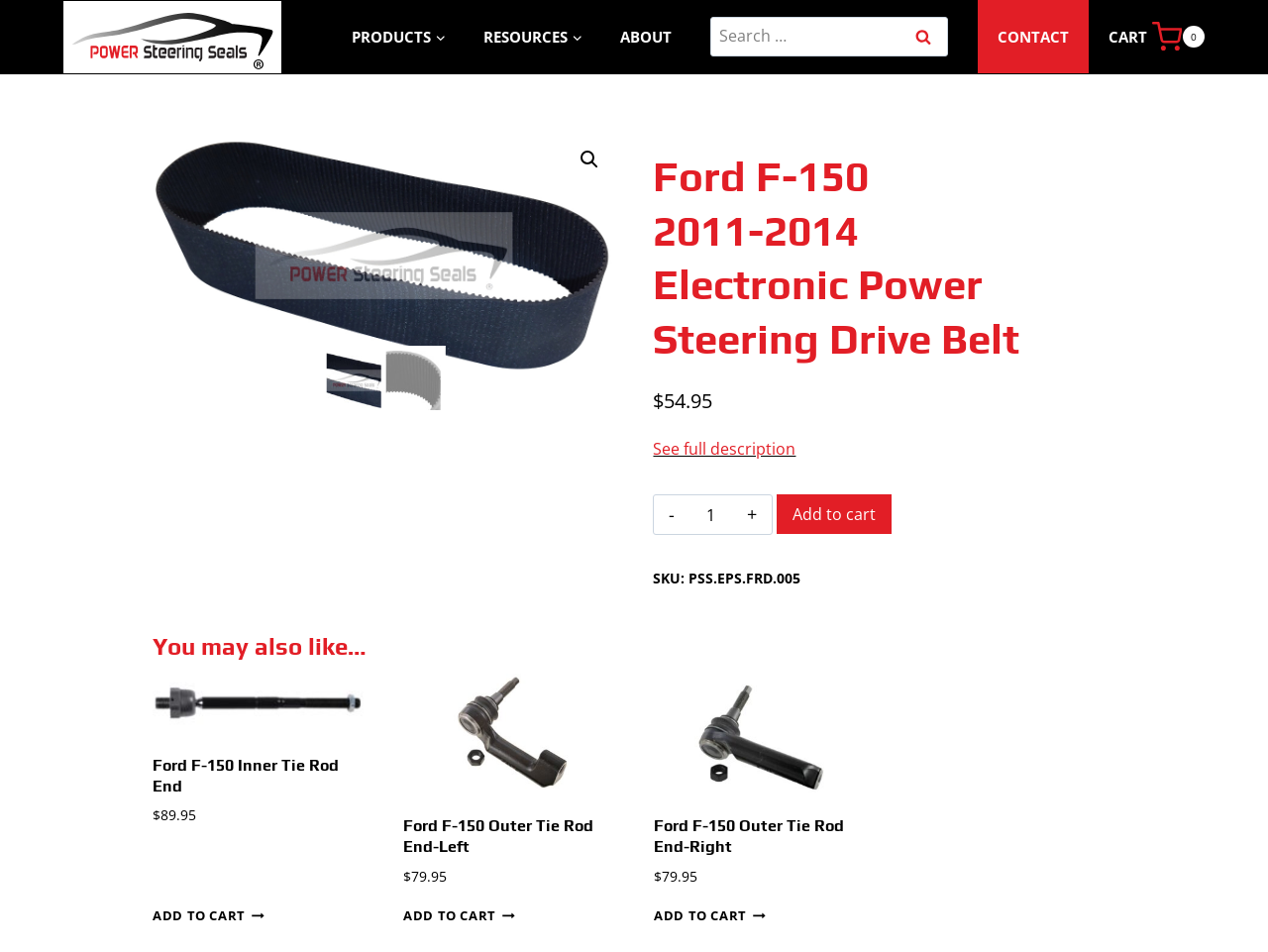What is the purpose of the 'Search' button?
Answer the question with as much detail as possible.

The 'Search' button is located next to the search input field, and its purpose is to search for products on the website. This can be inferred from its position and the search input field next to it.